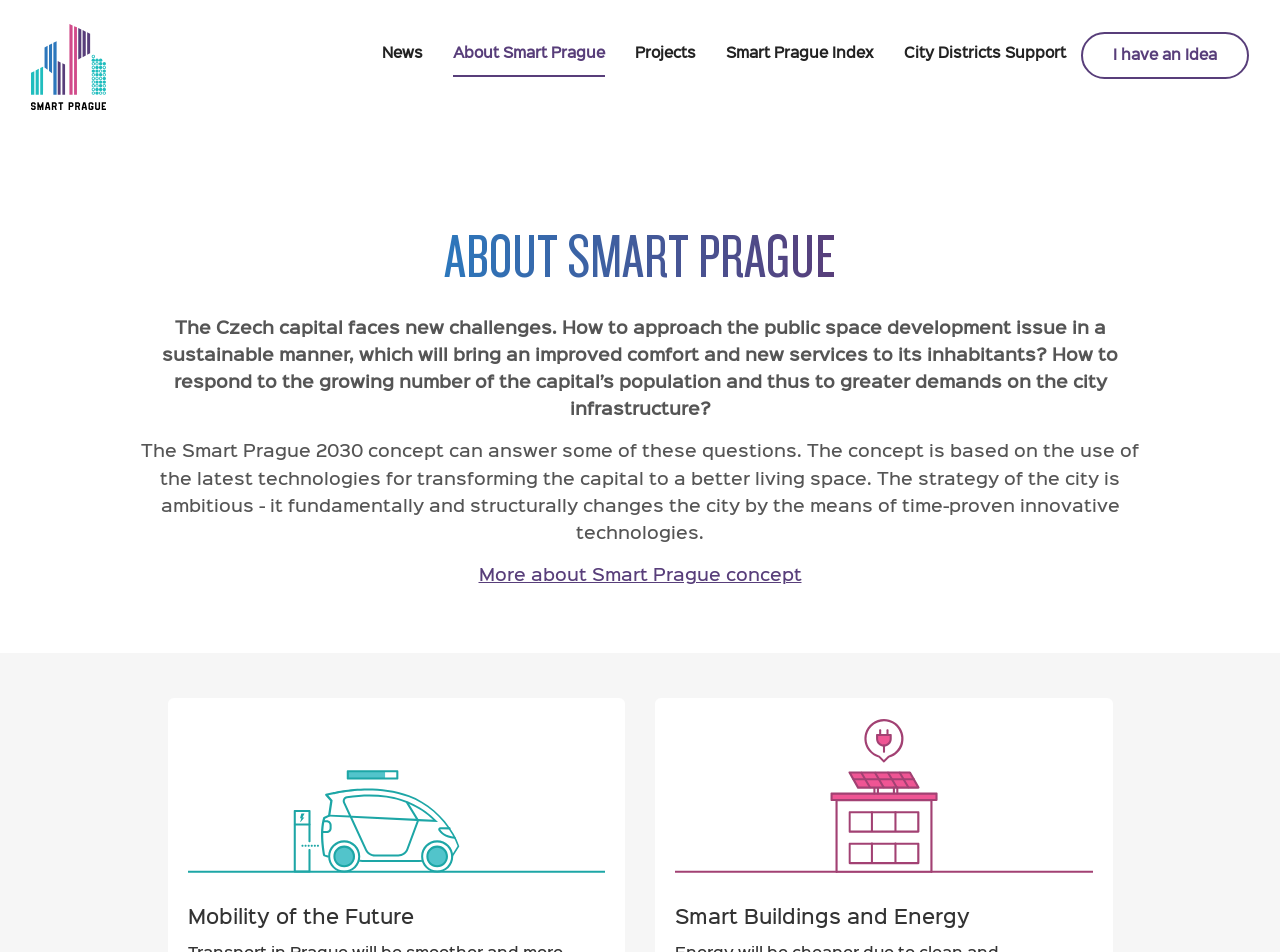Please locate the bounding box coordinates of the element that should be clicked to complete the given instruction: "Learn more about Smart Prague concept".

[0.374, 0.597, 0.626, 0.614]